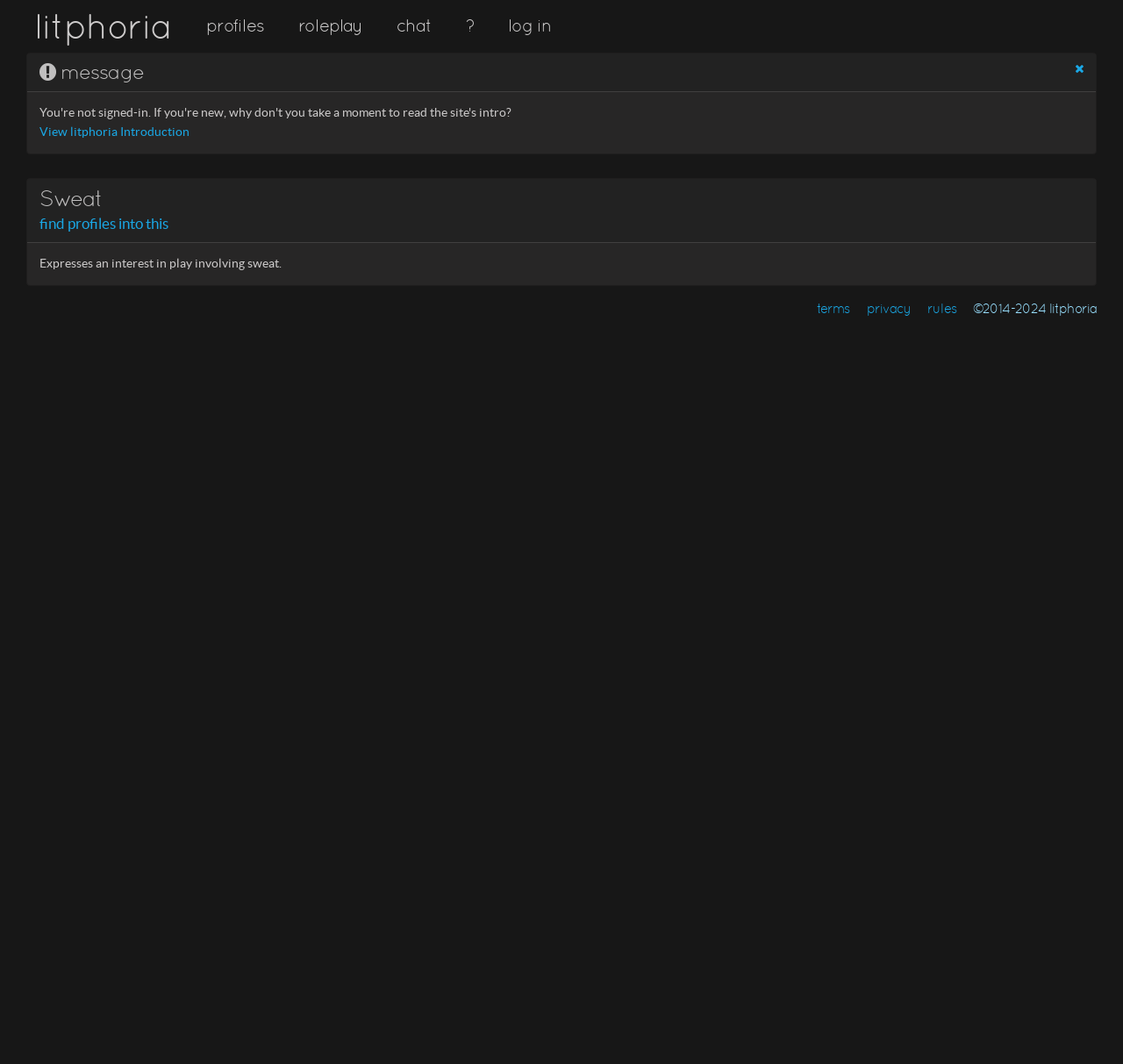Please find the bounding box coordinates of the element's region to be clicked to carry out this instruction: "View Athletes".

None